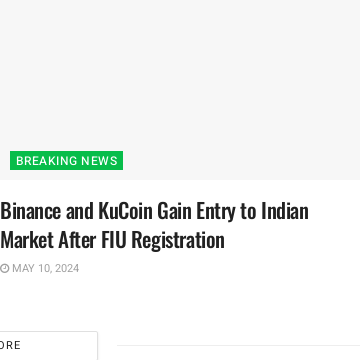Please answer the following question using a single word or phrase: 
What is the significance of the news?

Regulatory acceptance and market expansion